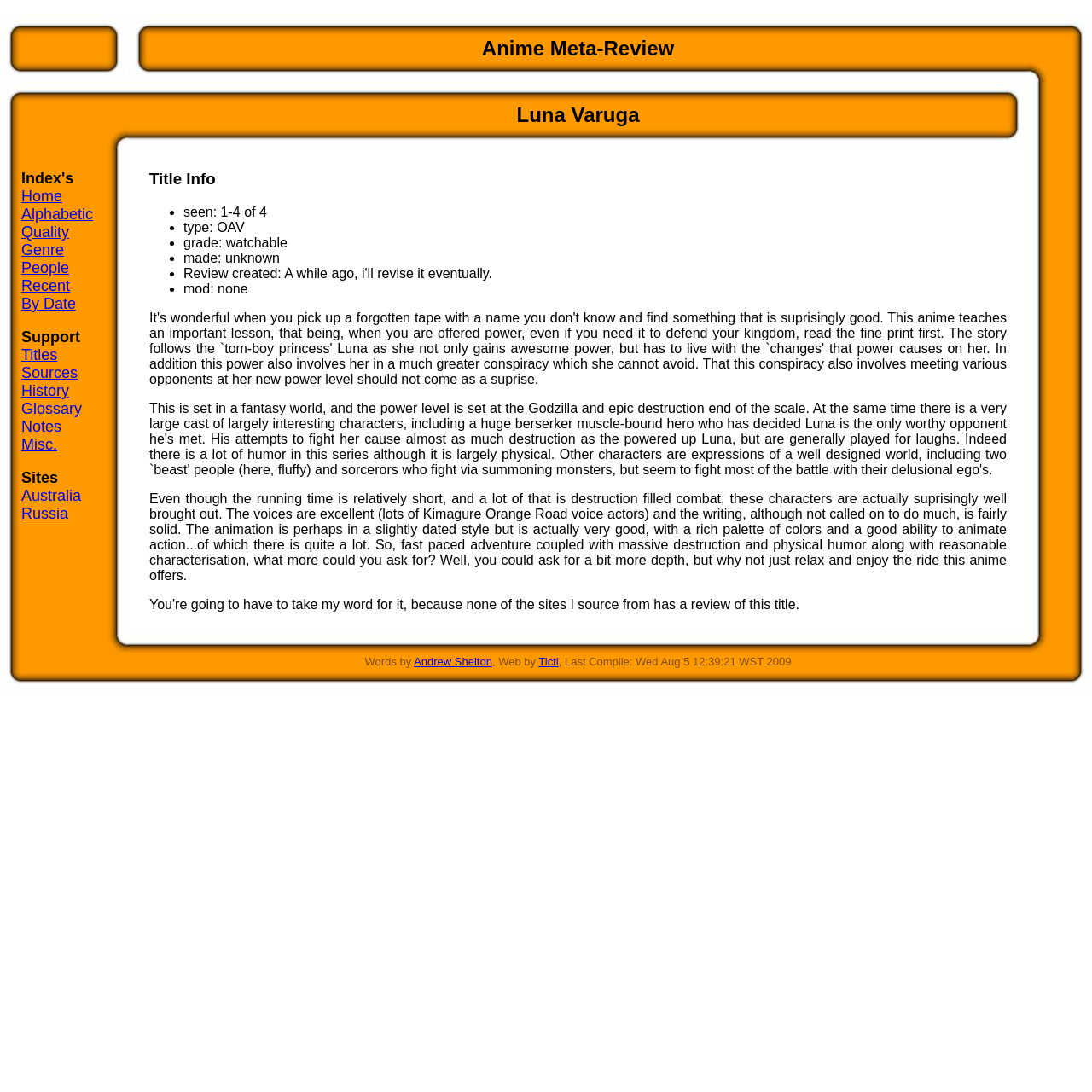Can you look at the image and give a comprehensive answer to the question:
What is the name of the anime being reviewed?

The name of the anime being reviewed can be found in the LayoutTableCell with bounding box coordinates [0.137, 0.095, 0.922, 0.116], which contains the text 'Luna Varuga'.